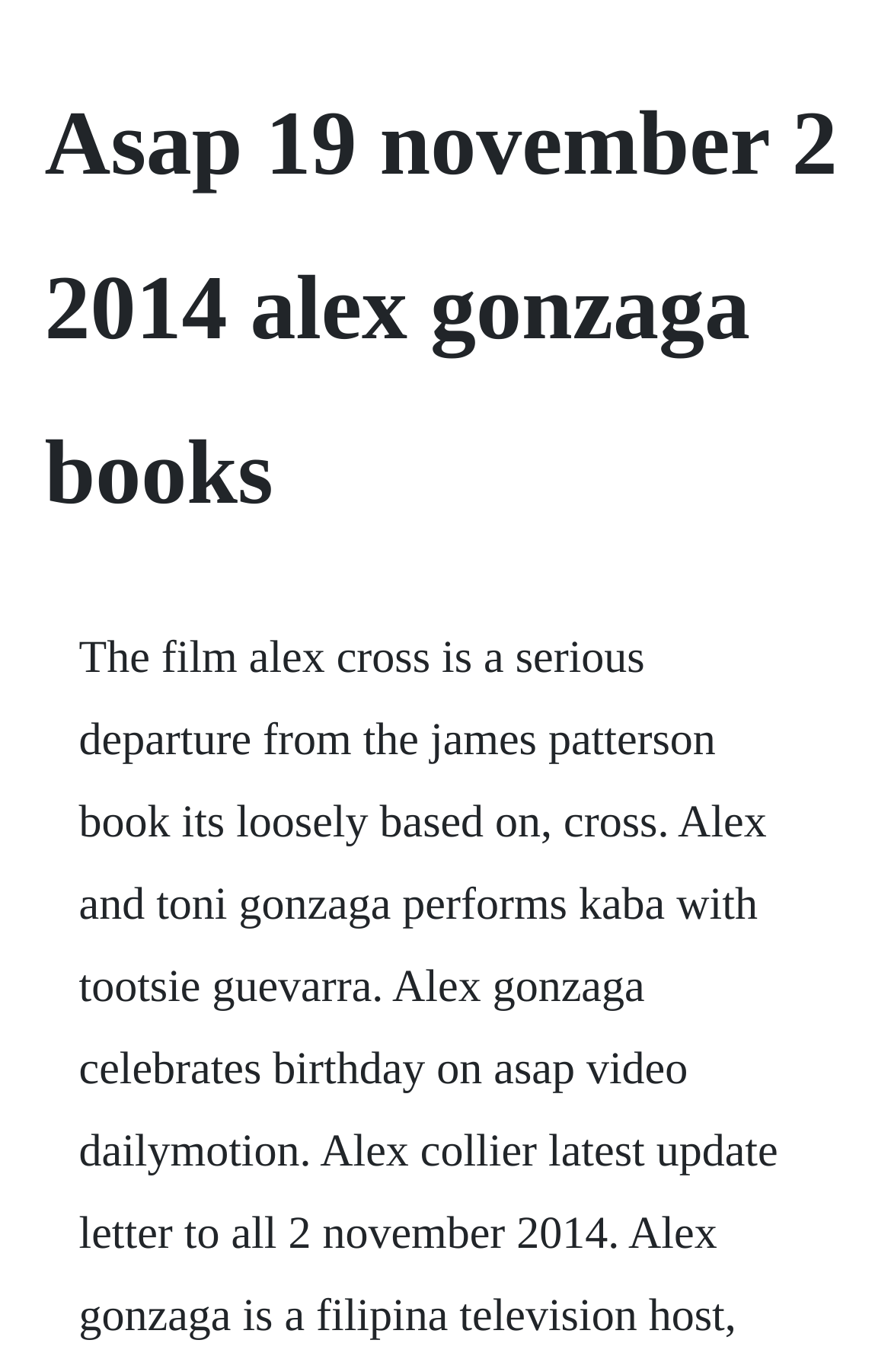Could you identify the text that serves as the heading for this webpage?

Asap 19 november 2 2014 alex gonzaga books